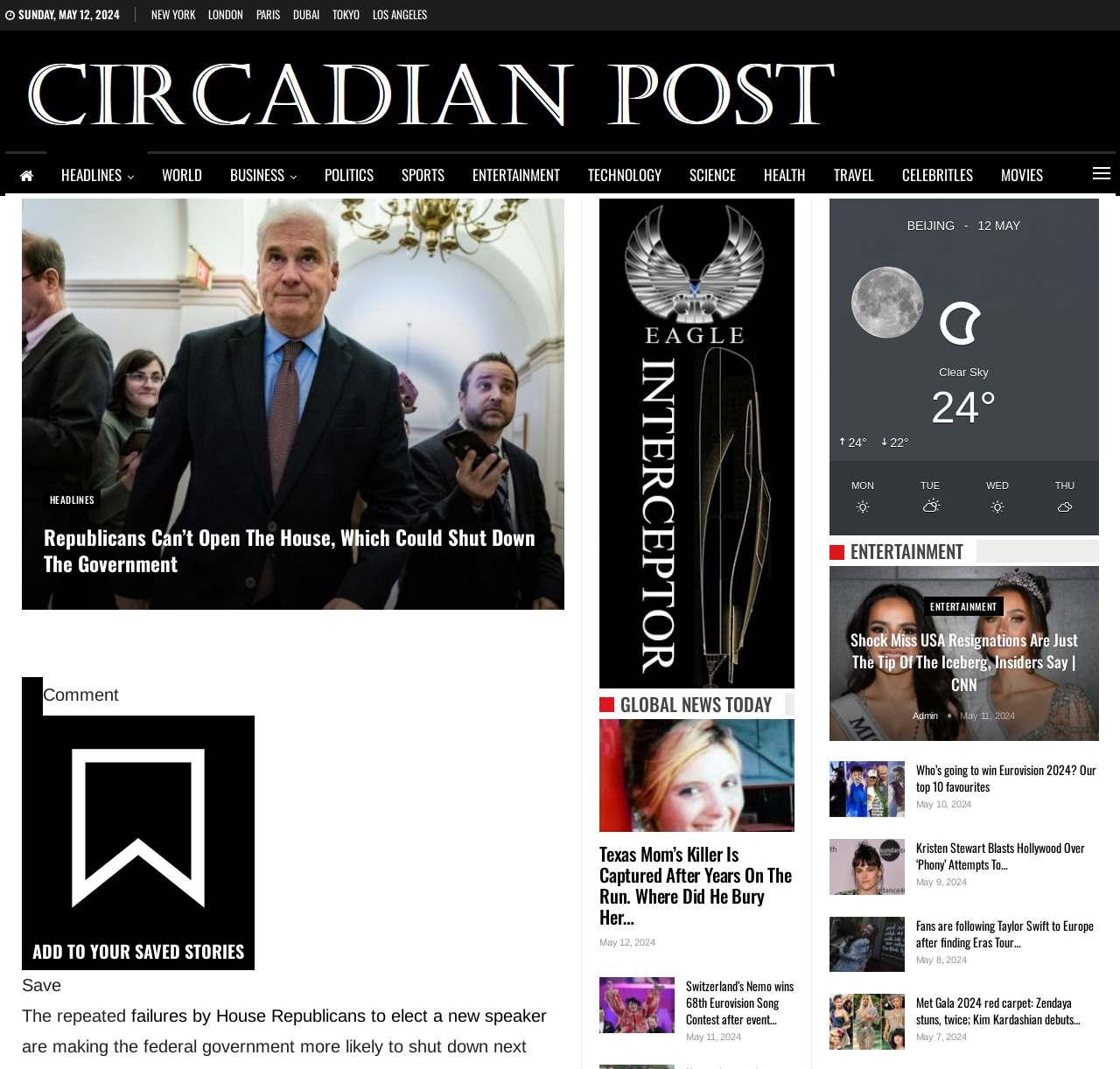How many links are there in the top navigation bar?
Please respond to the question with a detailed and well-explained answer.

I counted the number of links in the top navigation bar, which includes 'HEADLINES', 'WORLD', 'BUSINESS', 'POLITICS', 'SPORTS', 'ENTERTAINMENT', 'TECHNOLOGY', 'SCIENCE', 'HEALTH', and 'TRAVEL'.